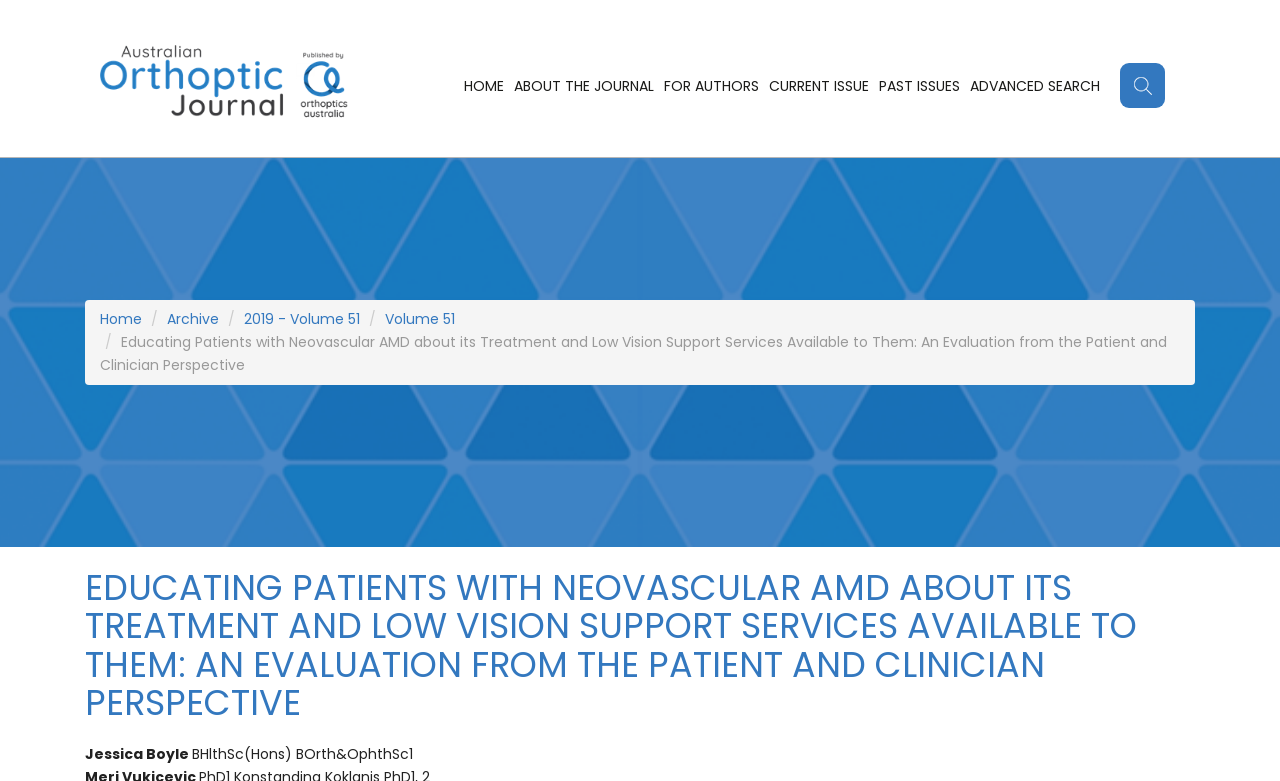Kindly determine the bounding box coordinates for the clickable area to achieve the given instruction: "Subscribe for updates".

None